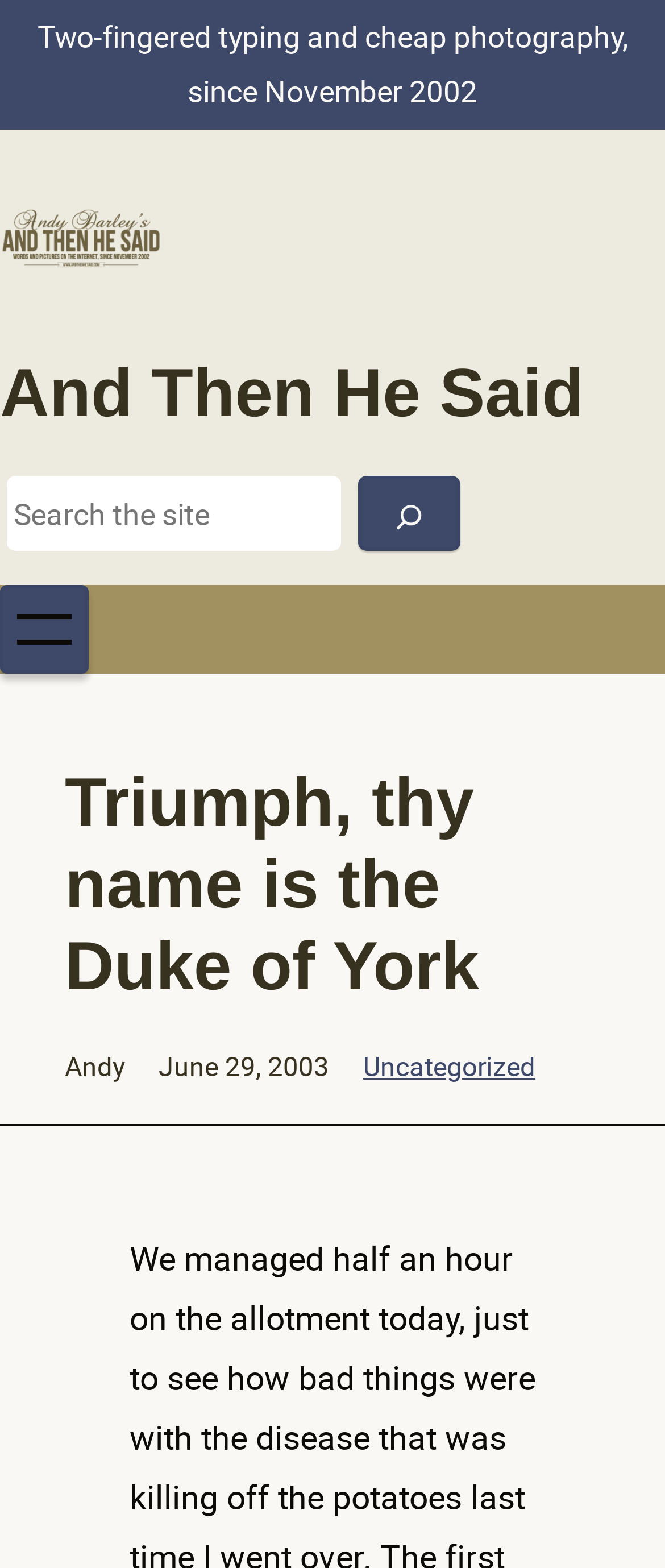Is there a search function on the webpage?
Give a single word or phrase answer based on the content of the image.

Yes